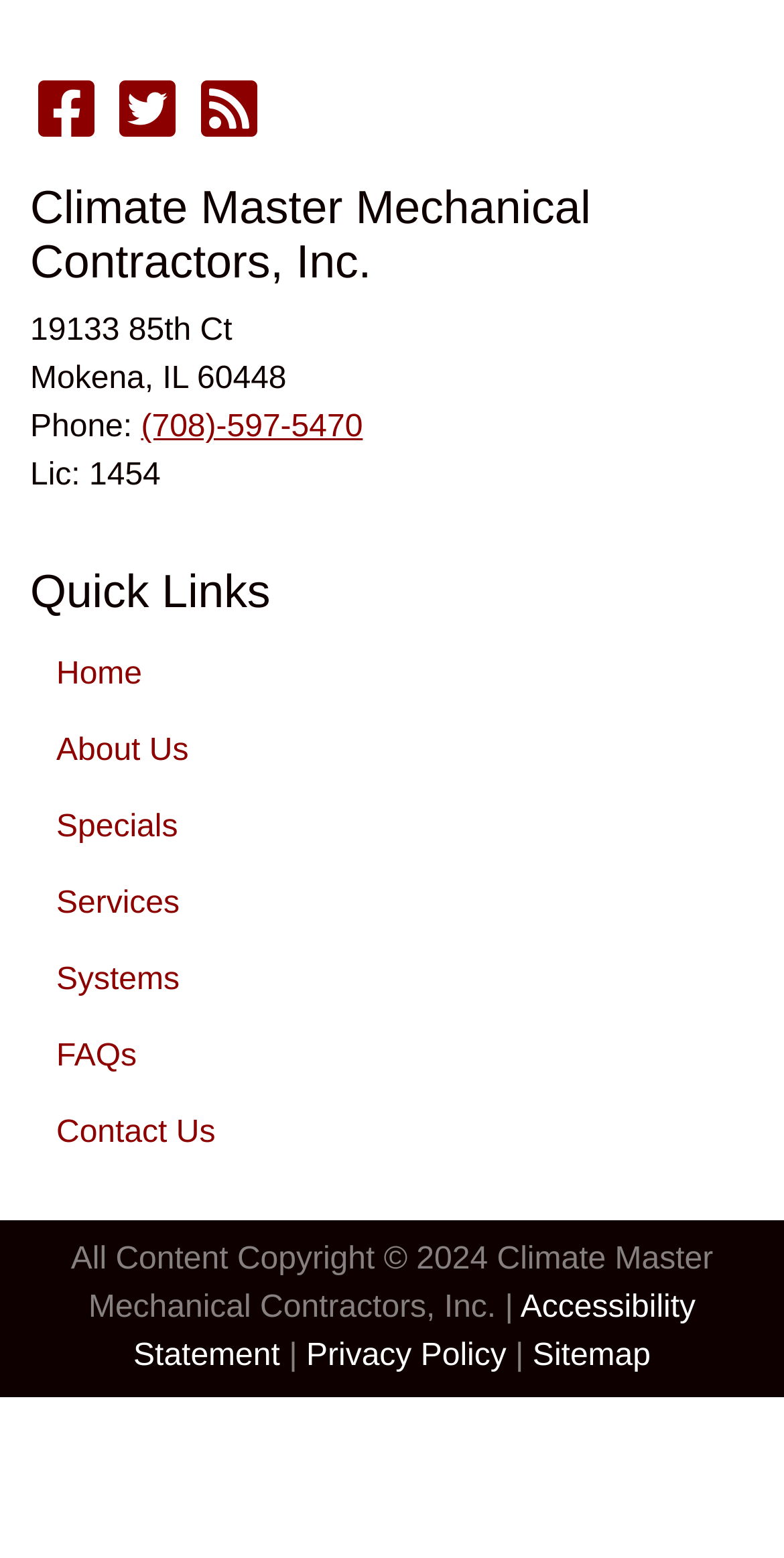Can you give a comprehensive explanation to the question given the content of the image?
What are the quick links available on the page?

The quick links are listed under the 'Quick Links' heading, which includes links to 'Home', 'About Us', 'Specials', 'Services', 'Systems', 'FAQs', and 'Contact Us'.